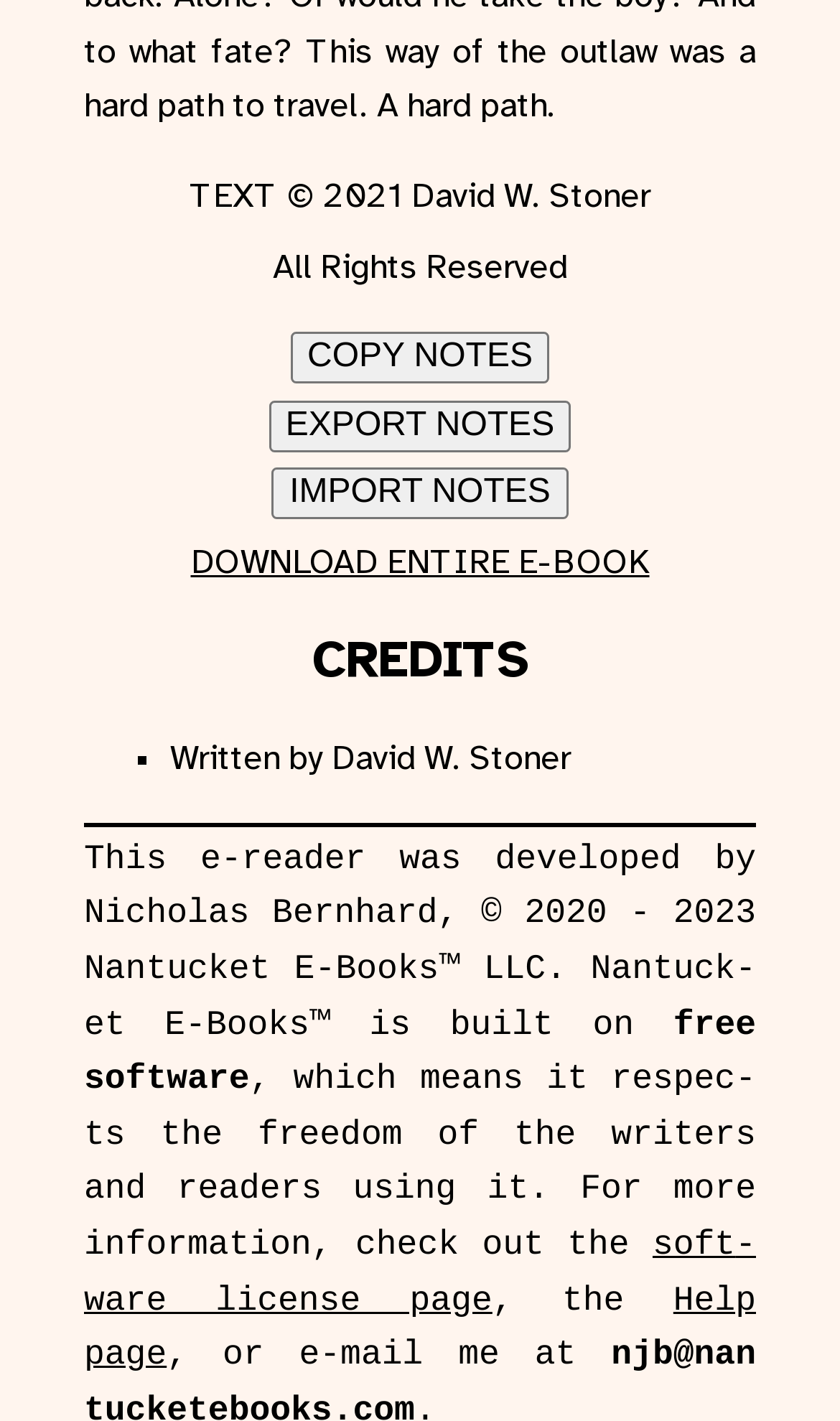What is the year of copyright?
Based on the content of the image, thoroughly explain and answer the question.

The year of copyright is mentioned at the top of the webpage, where it says '© 2021'.